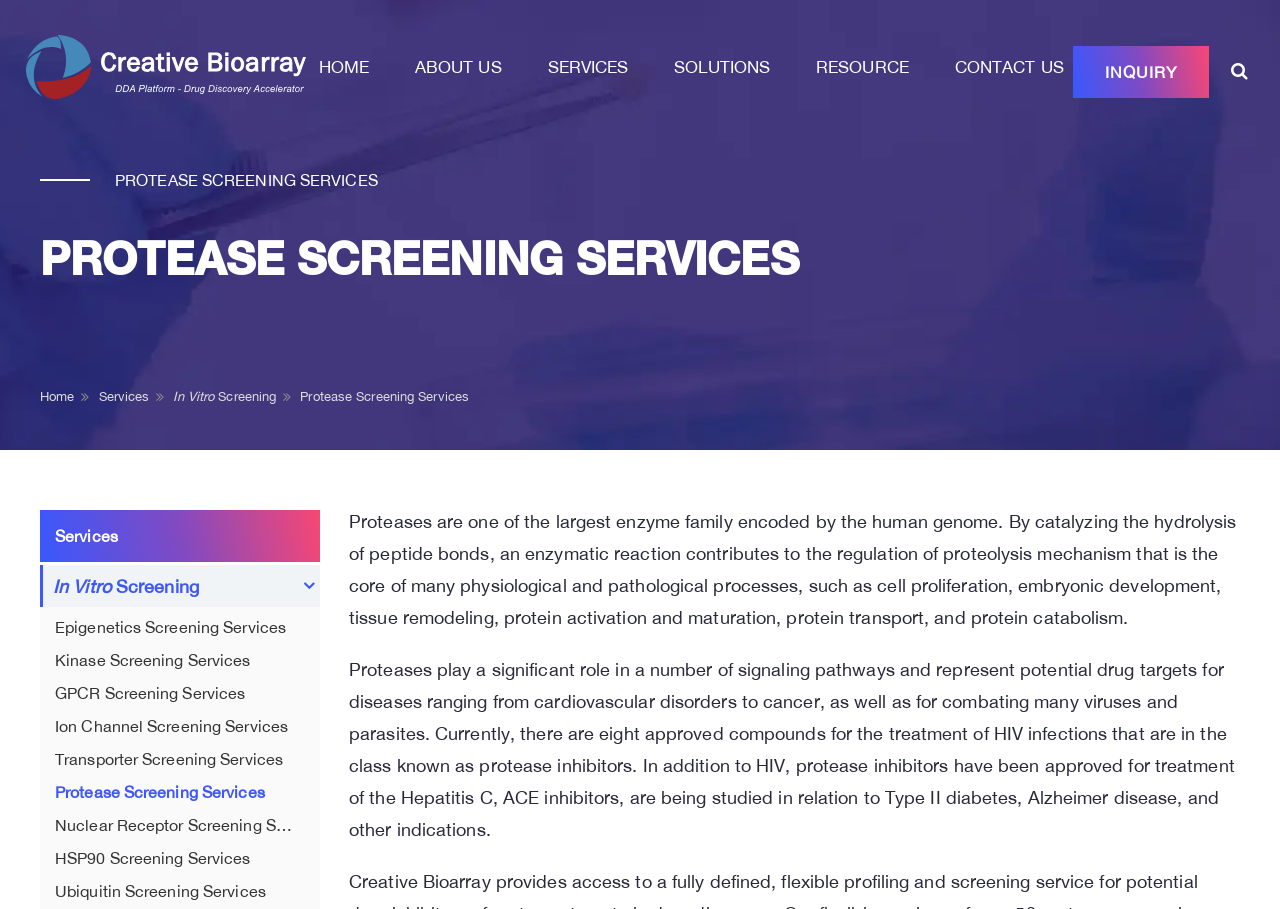How many types of screening services are listed on the webpage?
Please respond to the question with a detailed and thorough explanation.

By examining the links on the webpage, I found 9 types of screening services listed, including In Vitro Screening, Epigenetics Screening Services, Kinase Screening Services, and others.